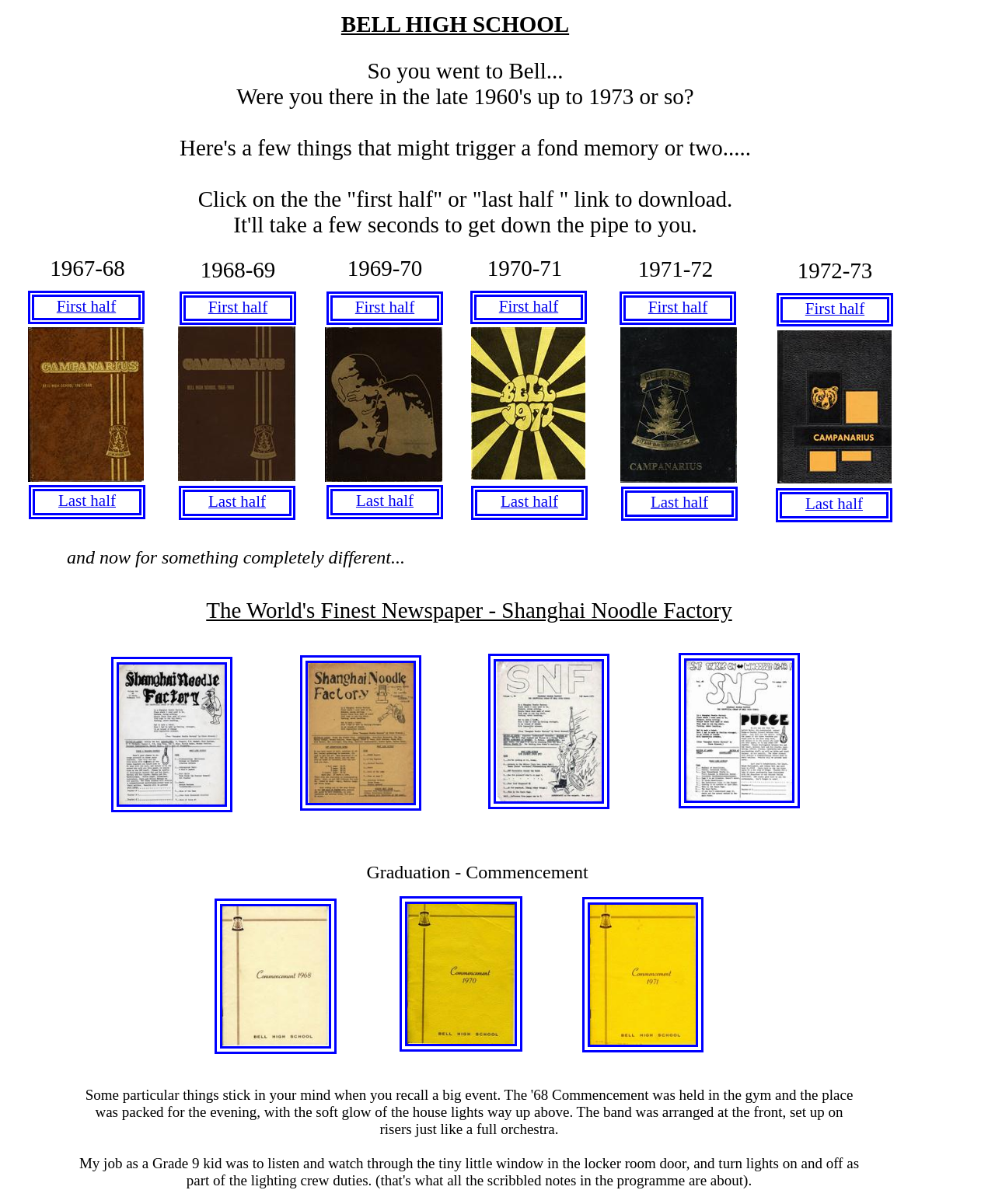How many yearbooks are listed?
Give a detailed and exhaustive answer to the question.

The webpage lists yearbooks from 1967-68 to 1972-73, which are 7 yearbooks in total.